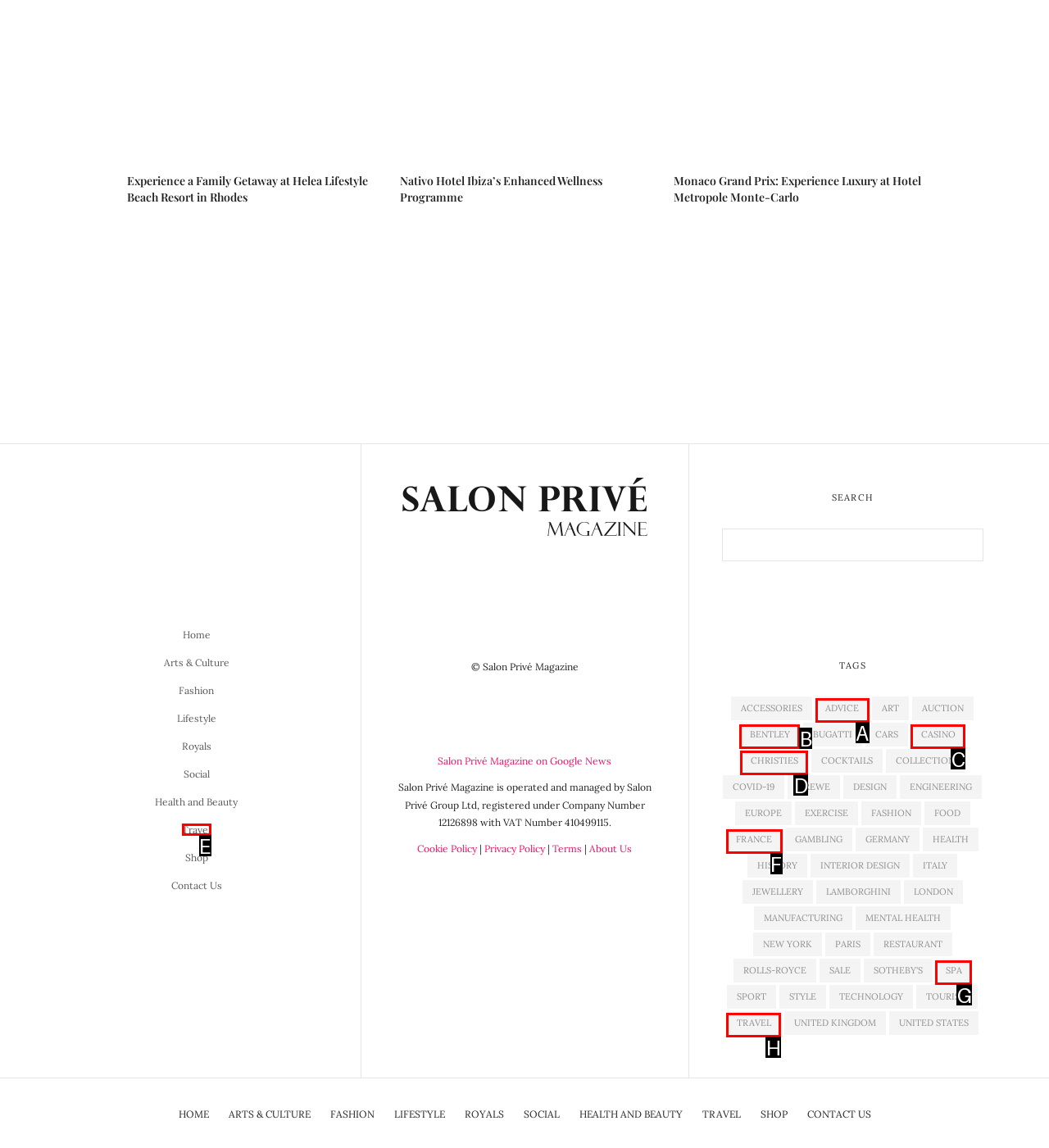Select the appropriate letter to fulfill the given instruction: Click on the 'Travel' link
Provide the letter of the correct option directly.

E